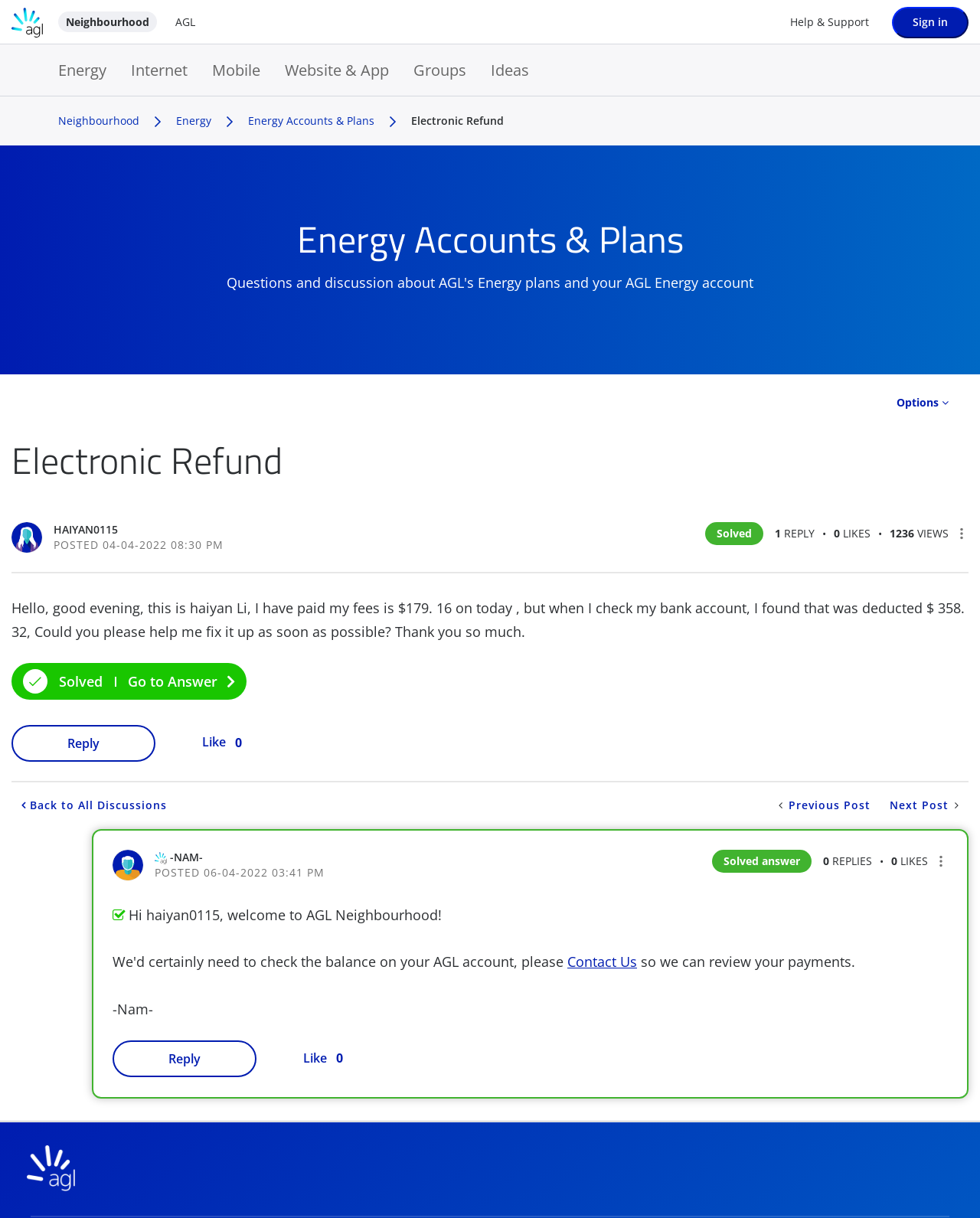Calculate the bounding box coordinates of the UI element given the description: "free video poker".

None